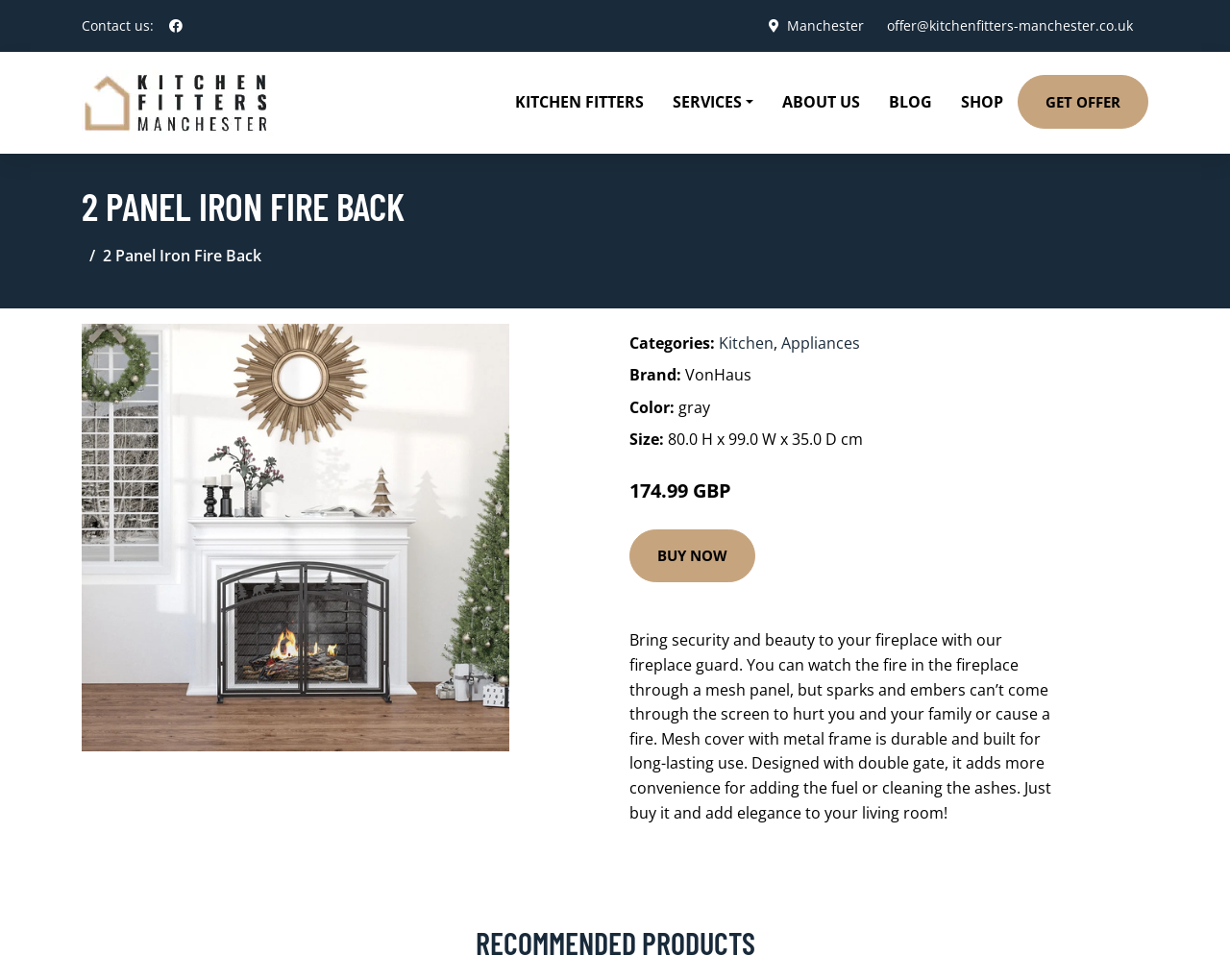Based on the element description: "parent_node: KITCHEN FITTERS", identify the UI element and provide its bounding box coordinates. Use four float numbers between 0 and 1, [left, top, right, bottom].

[0.066, 0.072, 0.223, 0.138]